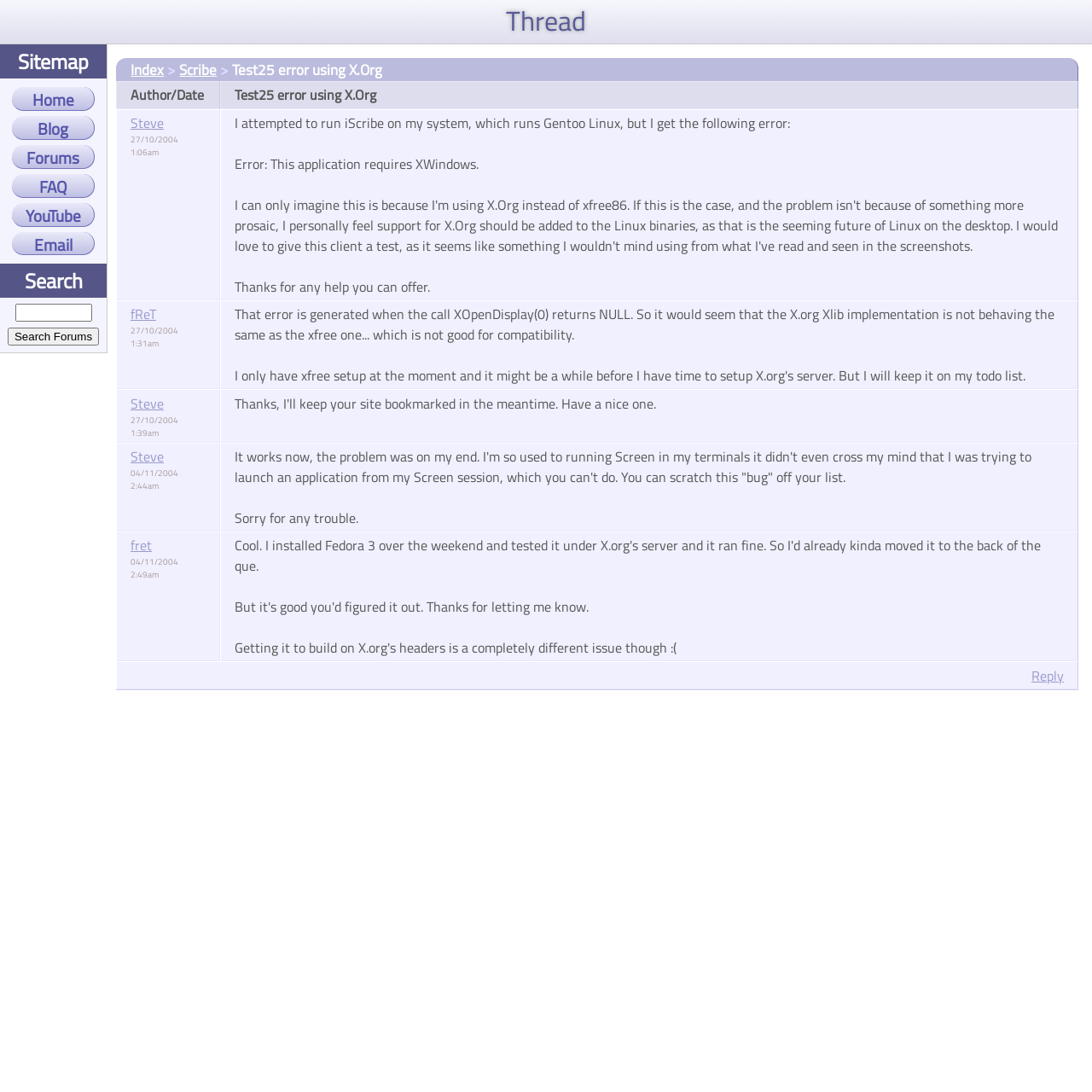Determine the bounding box coordinates of the element that should be clicked to execute the following command: "Reply to the post".

[0.945, 0.609, 0.974, 0.628]